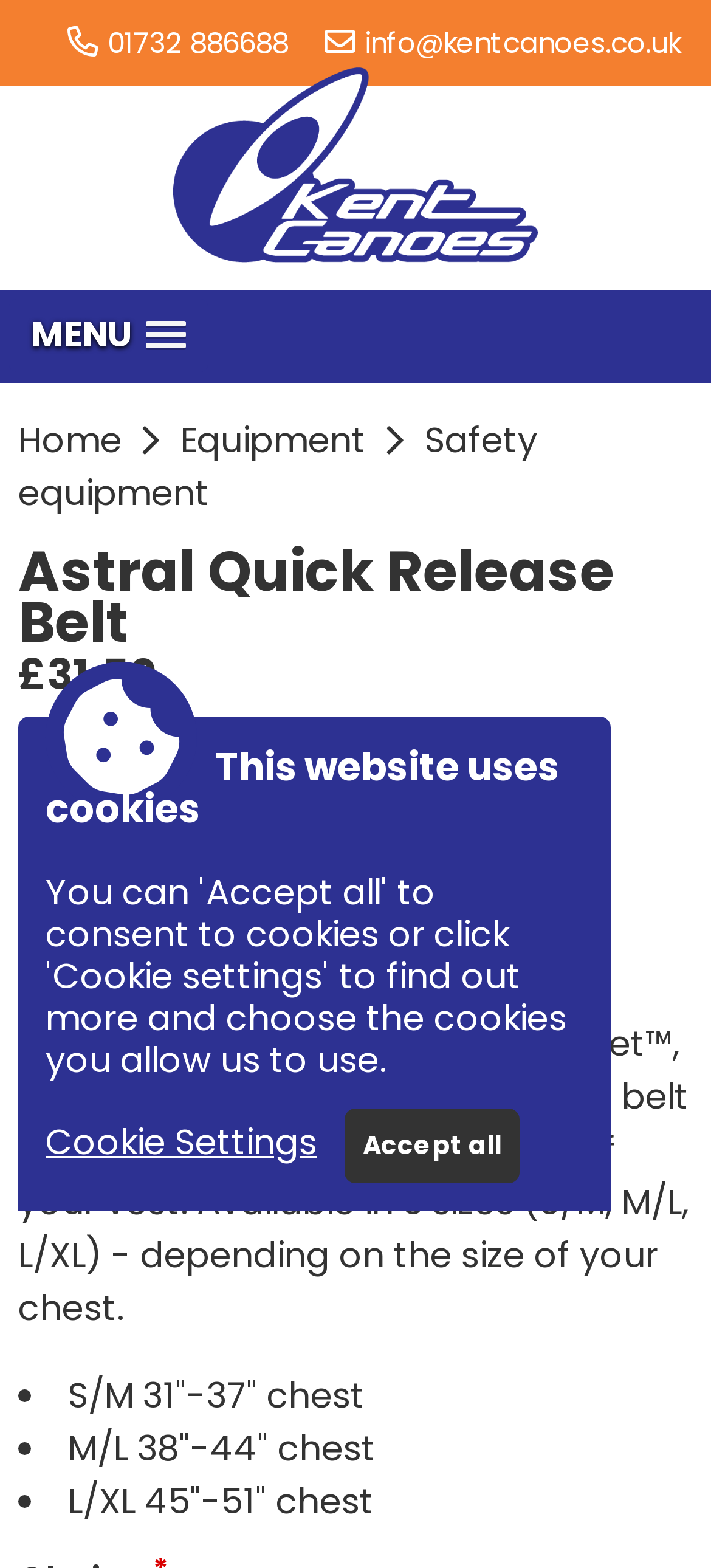Please find the bounding box coordinates of the section that needs to be clicked to achieve this instruction: "contact Kent Canoes via email".

[0.513, 0.015, 0.956, 0.04]